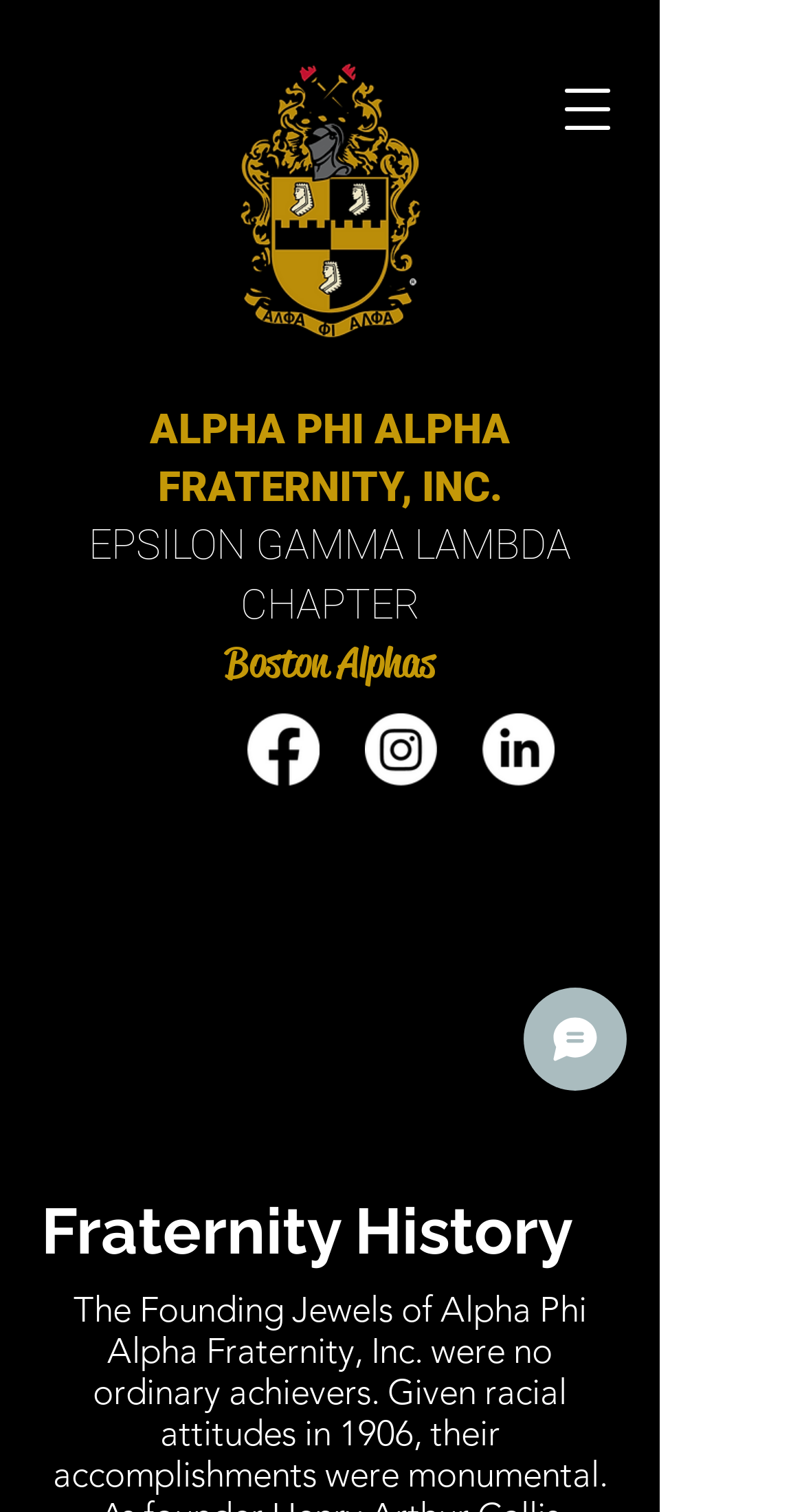Is there a chat button available?
Offer a detailed and exhaustive answer to the question.

The chat button can be found at the bottom right of the webpage, represented by the button element 'Chat'.